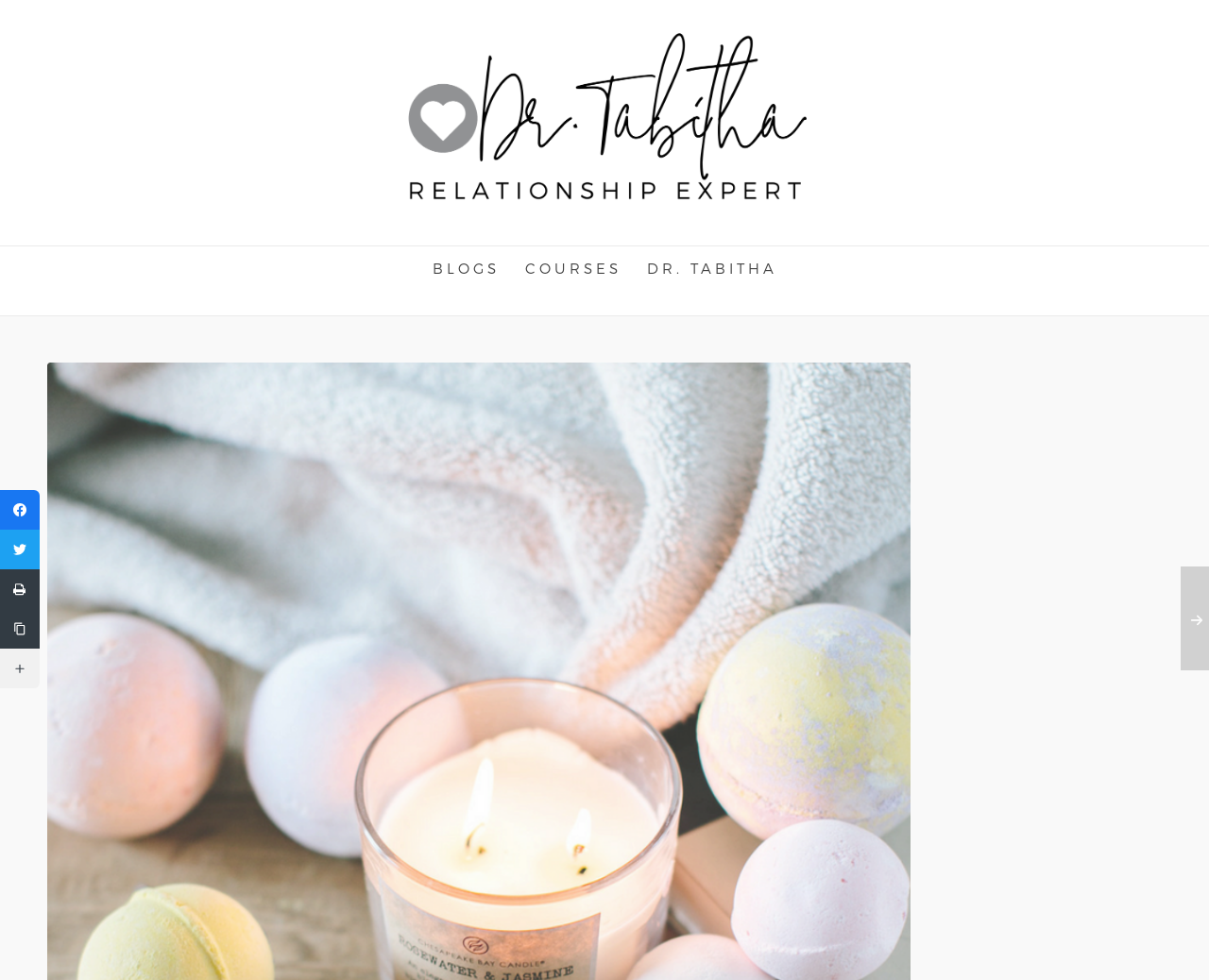Analyze the image and give a detailed response to the question:
What is the purpose of the 'BLOGS' link on this webpage?

The 'BLOGS' link is located on the top navigation bar of the webpage, suggesting that it is a link to access blogs related to the topic of coping skills and healthy living. This link is likely to take the user to a page with a list of blog posts or a blog archive.